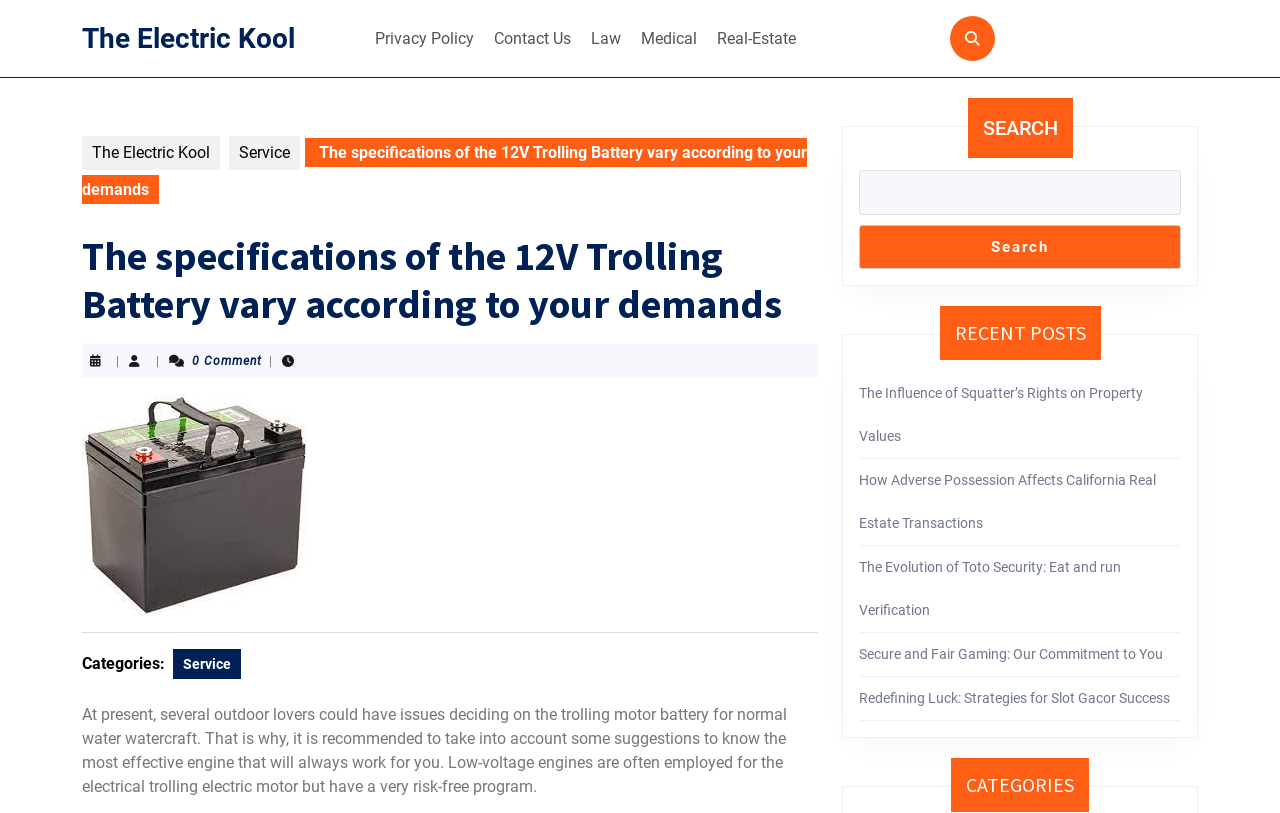Can you identify and provide the main heading of the webpage?

The specifications of the 12V Trolling Battery vary according to your demands